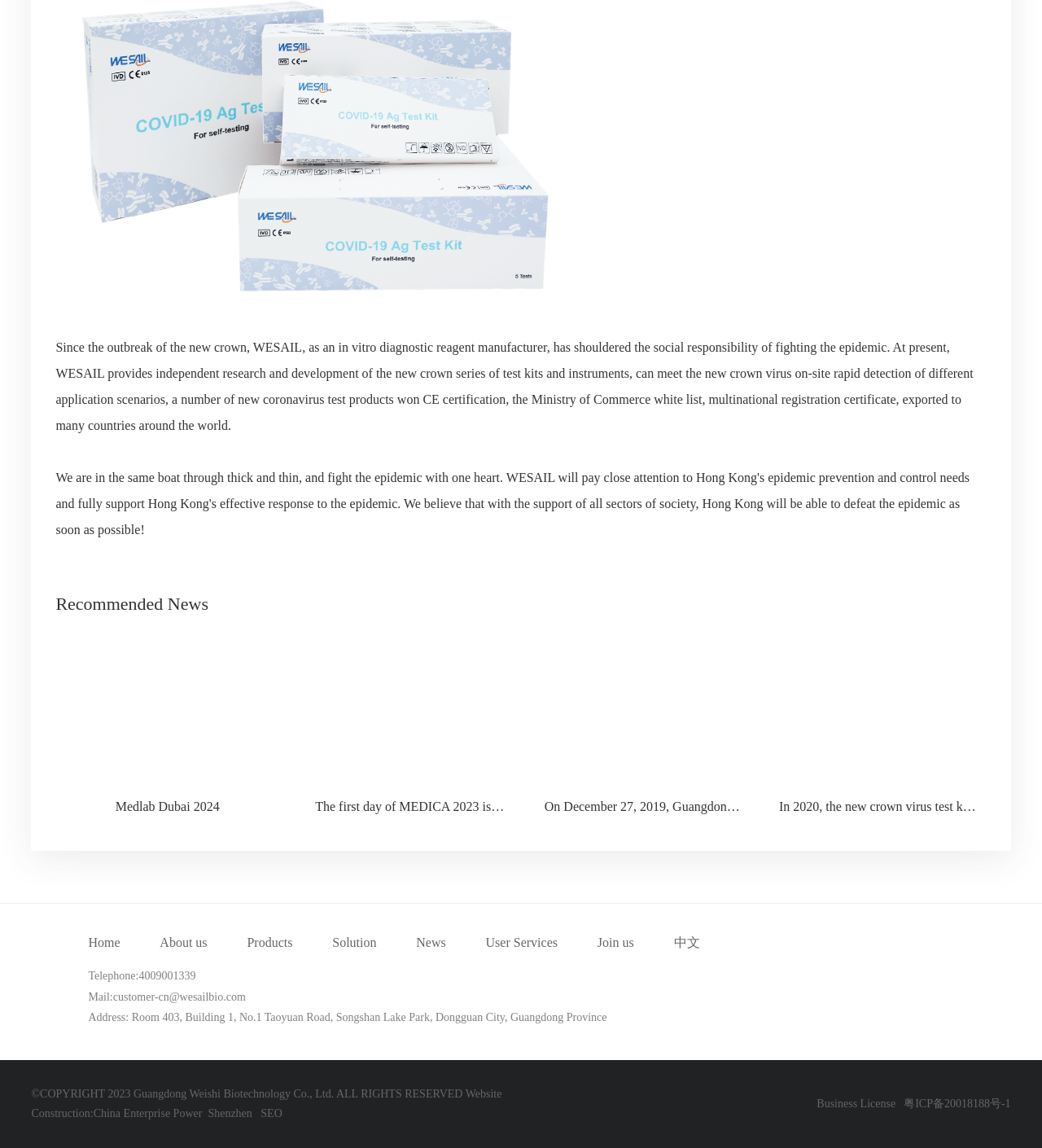Analyze the image and answer the question with as much detail as possible: 
What is the company's telephone number?

The StaticText element with ID 386 shows 'Telephone:', and the corresponding link with ID 387 shows the telephone number '4009001339'.